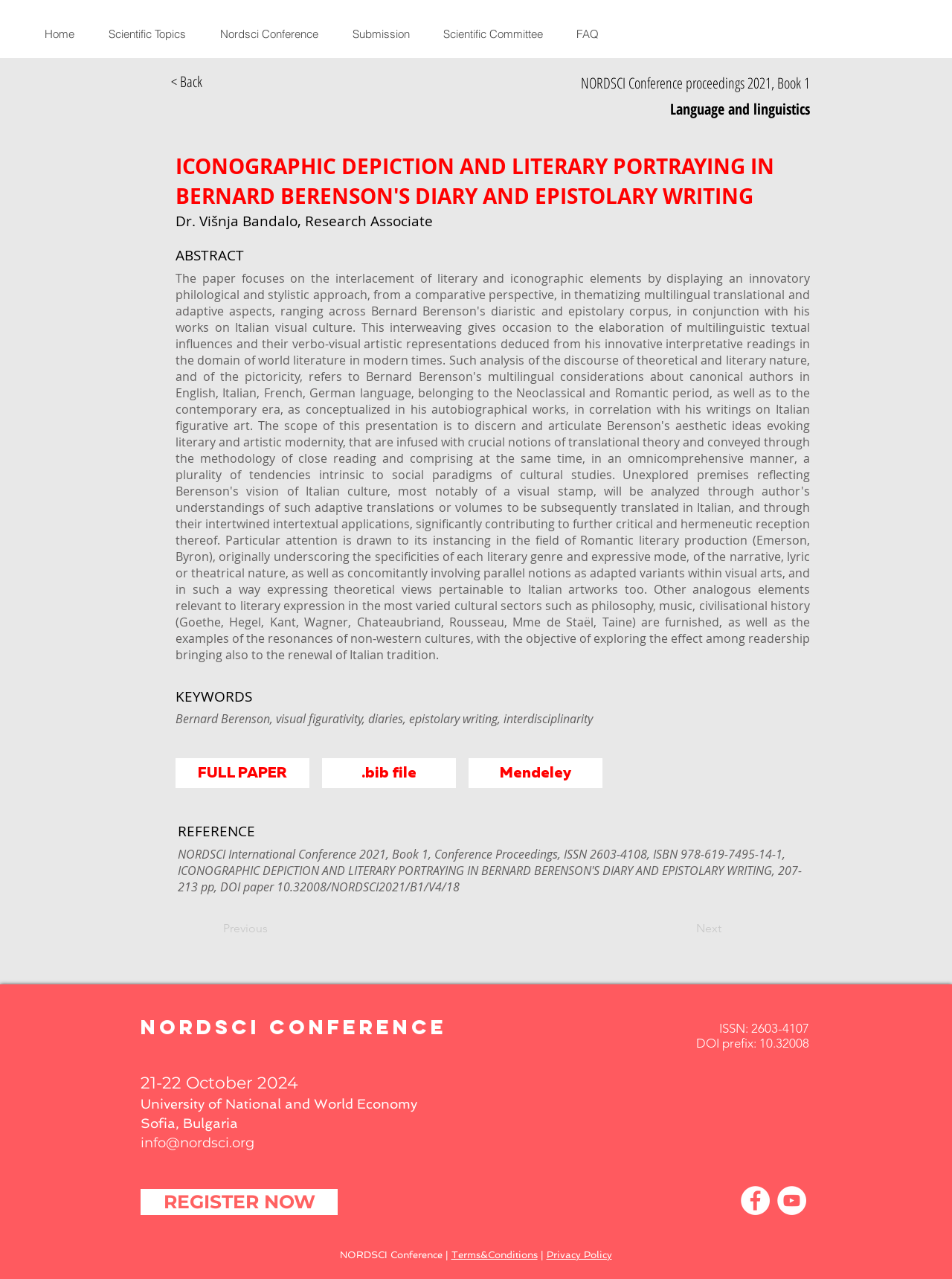Write an exhaustive caption that covers the webpage's main aspects.

This webpage appears to be a conference proceedings page, specifically for the NORDSCI Conference 2021, Book 1. At the top, there is a navigation bar with links to "Home", "Scientific Topics", "Nordsci Conference", "Submission", "Scientific Committee", and "FAQ". 

Below the navigation bar, there is a main content area. On the left side, there is a link to go back, and on the right side, there is a title "NORDSCI Conference proceedings 2021, Book 1" and a subtitle "Language and linguistics". 

The main content is divided into sections. The first section has a heading "ICONOGRAPHIC DEPICTION AND LITERARY PORTRAYING IN BERNARD BERENSON'S DIARY AND EPISTOLARY WRITING" and is written by "Dr. Višnja Bandalo, Research Associate". This section has an abstract and keywords, including "Bernard Berenson, visual figurativity, diaries, epistolary writing, interdisciplinarity". There are also links to the full paper and a .bib file, as well as a button to import the reference to Mendeley.

Below this section, there are disabled previous and next buttons. 

The next section has a heading "REFERENCE". 

At the bottom of the page, there is a footer area with information about the NORDSCI Conference, including the ISSN, DOI prefix, and contact information. There is also a call to action to "REGISTER NOW" and a social bar with links to social media platforms. Finally, there are links to the terms and conditions and privacy policy of the conference.